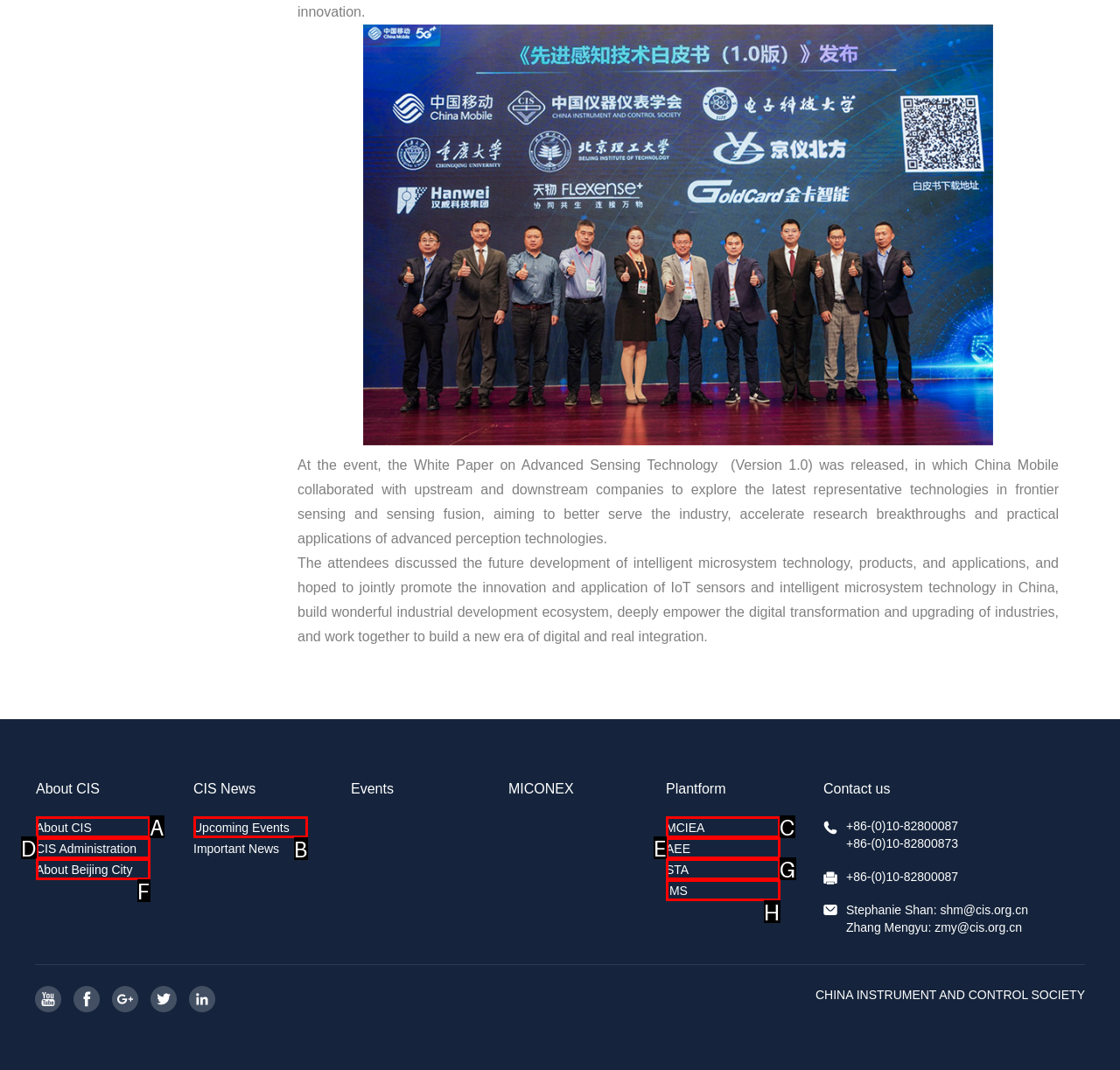Find the UI element described as: About Beijing City
Reply with the letter of the appropriate option.

F